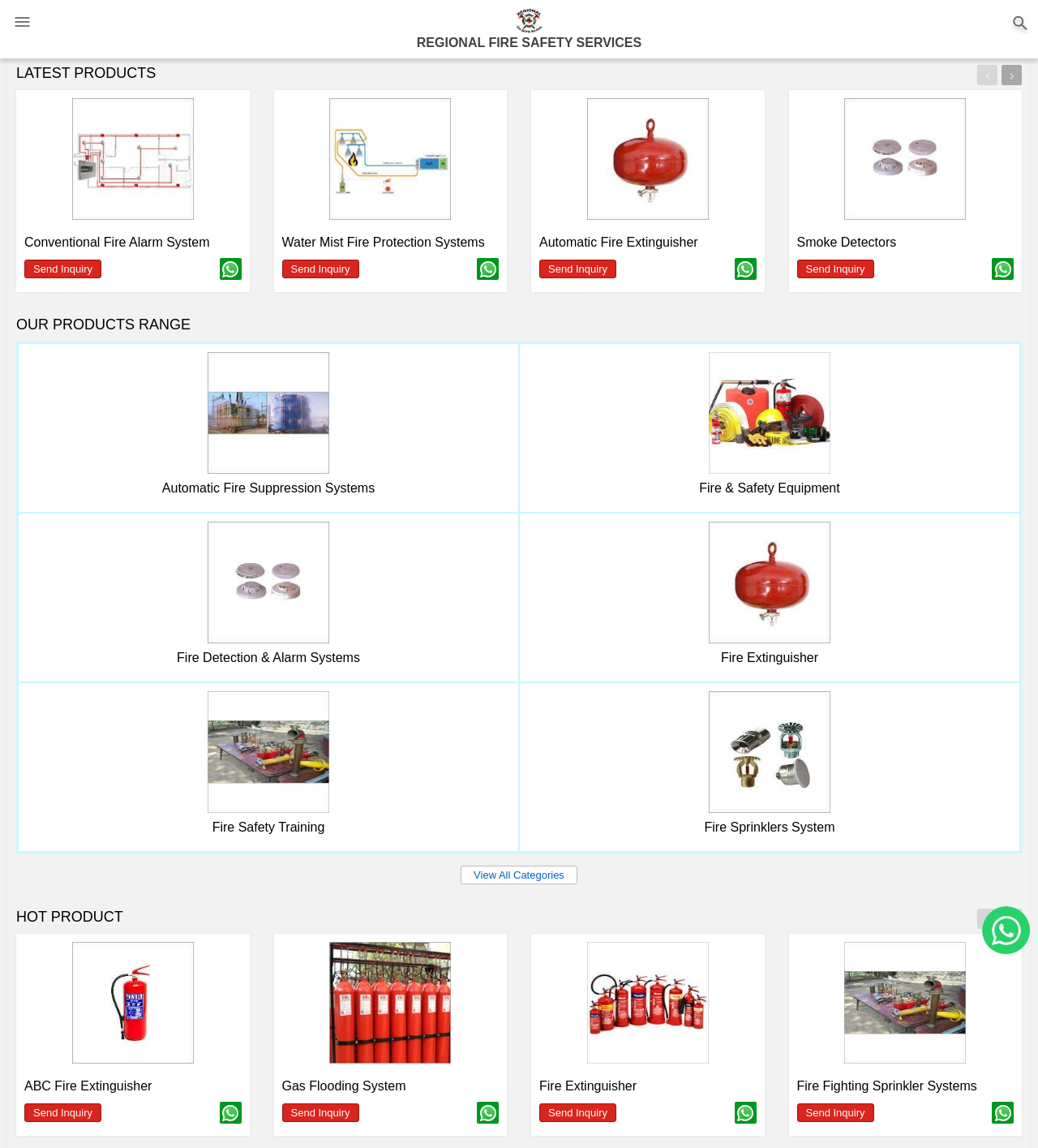Please determine the bounding box coordinates of the section I need to click to accomplish this instruction: "View all categories".

[0.444, 0.754, 0.556, 0.77]